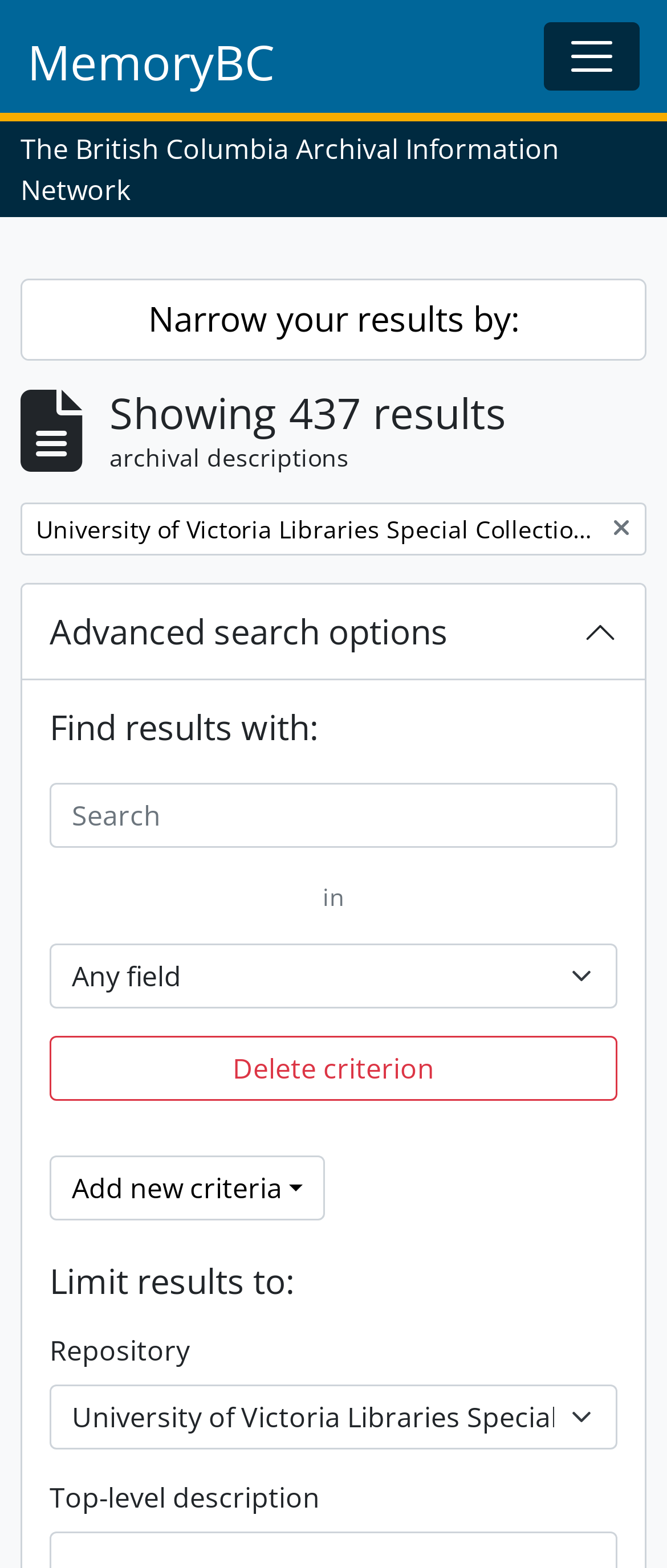Utilize the details in the image to give a detailed response to the question: What is the category of the 'Repository' dropdown?

I found the answer by looking at the static text element with the bounding box coordinates [0.074, 0.849, 0.285, 0.873], which contains the text 'Repository', and reasoning that it is the category of the adjacent dropdown element.